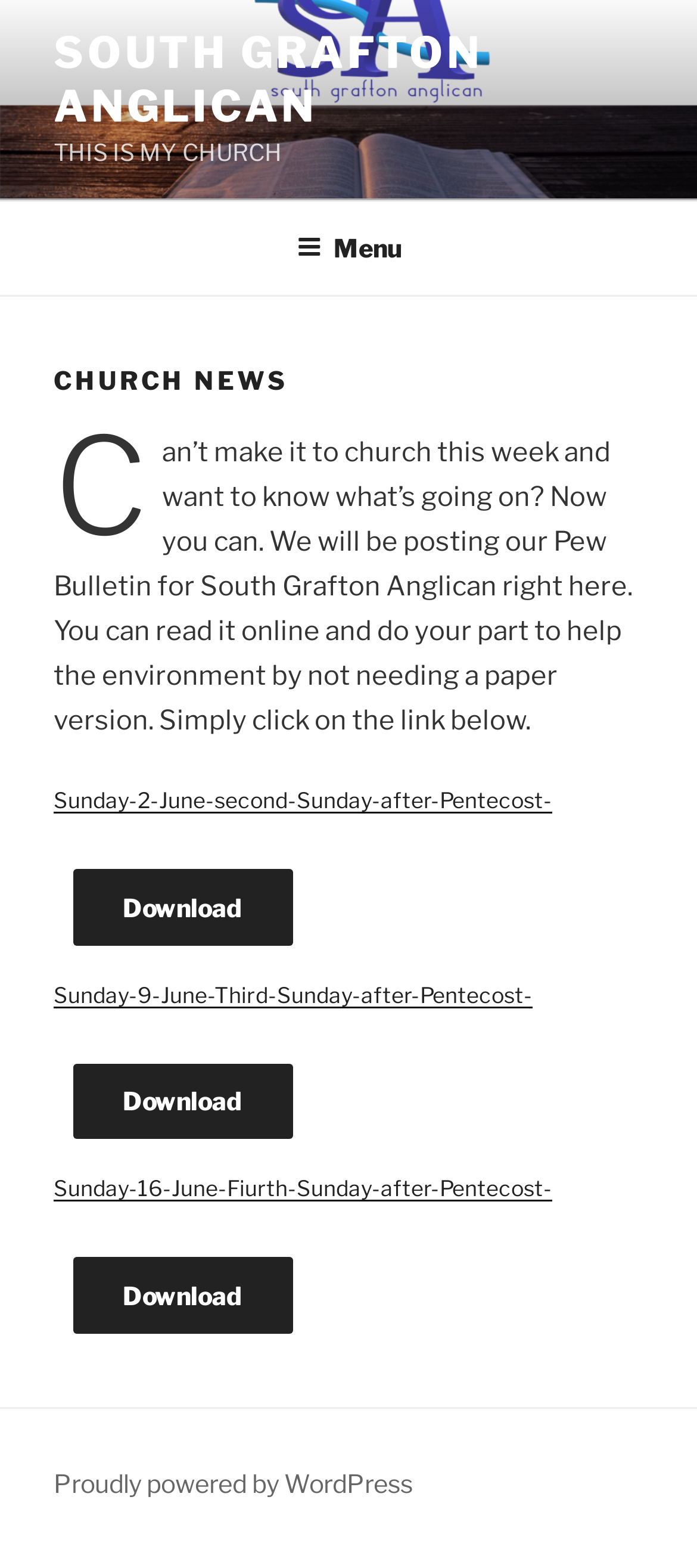Locate the bounding box of the UI element described in the following text: "South Grafton Anglican".

[0.077, 0.017, 0.692, 0.084]